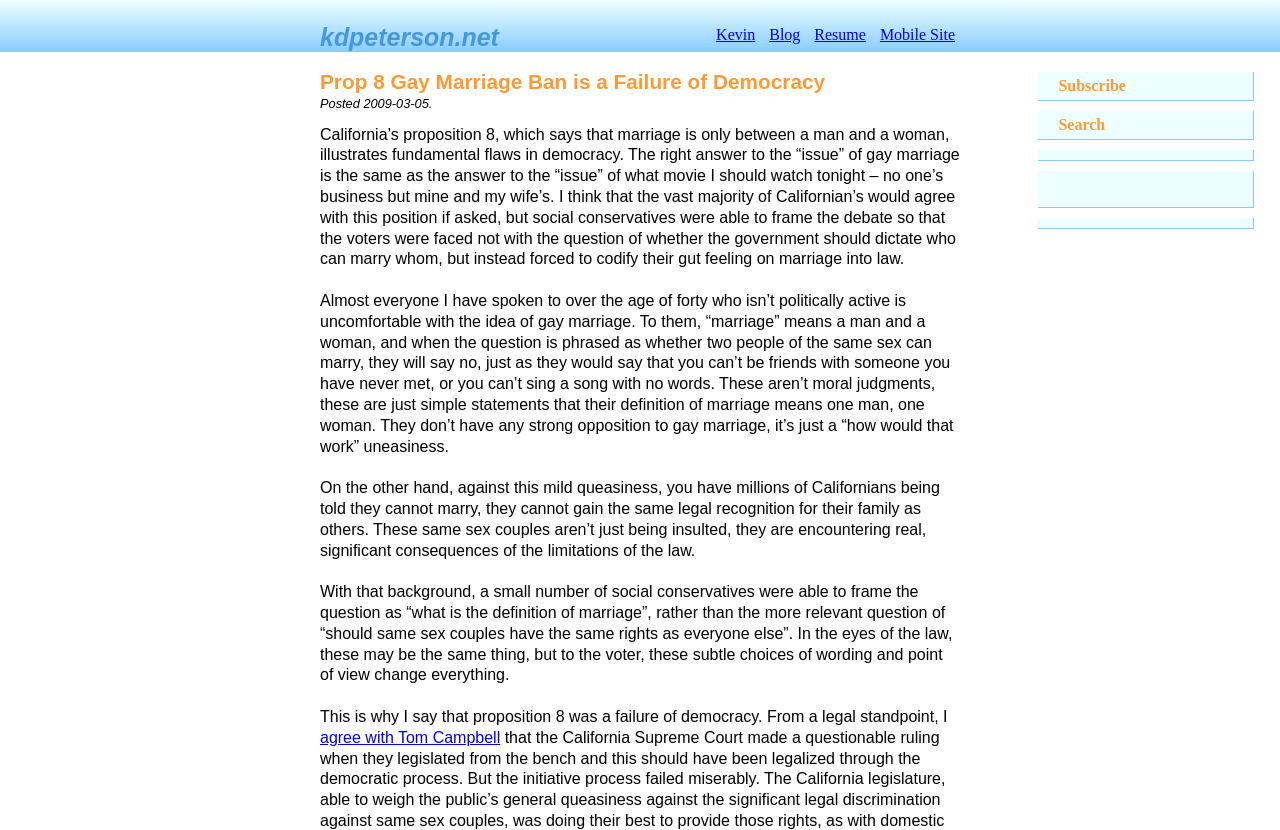What is the author's opinion on Proposition 8?
Please answer using one word or phrase, based on the screenshot.

It's a failure of democracy